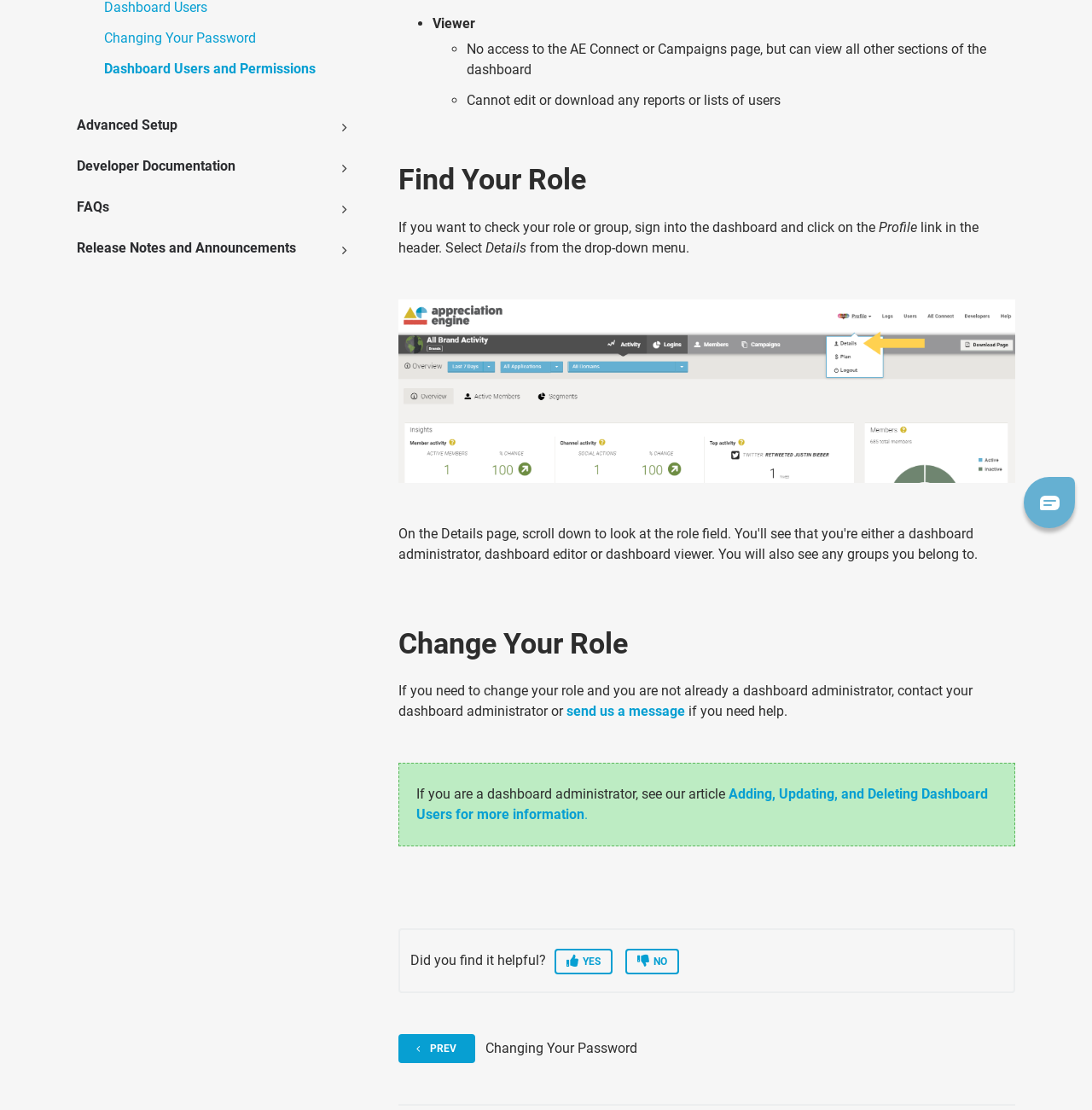Ascertain the bounding box coordinates for the UI element detailed here: "Changing Your Password". The coordinates should be provided as [left, top, right, bottom] with each value being a float between 0 and 1.

[0.07, 0.025, 0.318, 0.044]